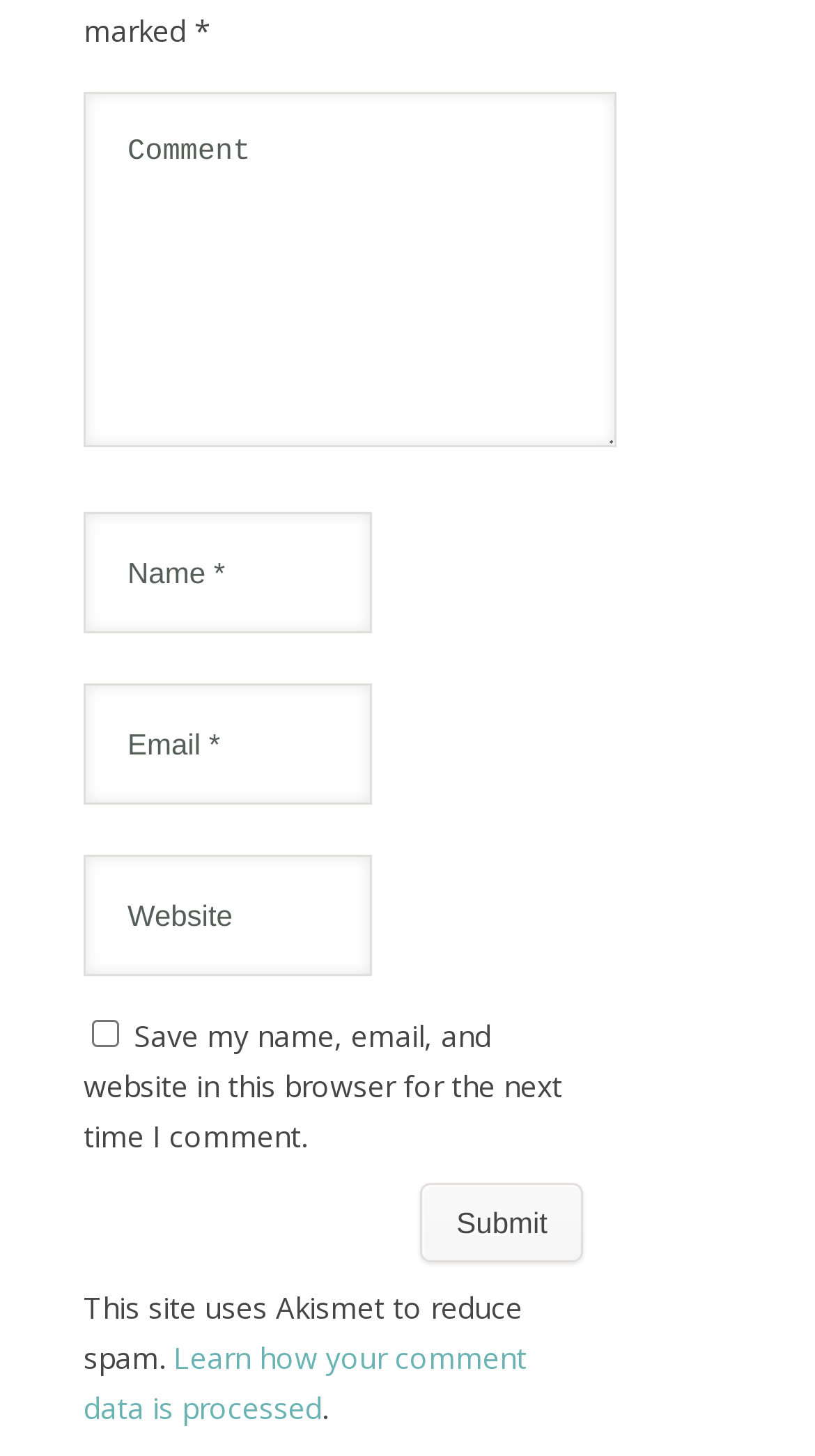How many textboxes are there?
Give a single word or phrase answer based on the content of the image.

4